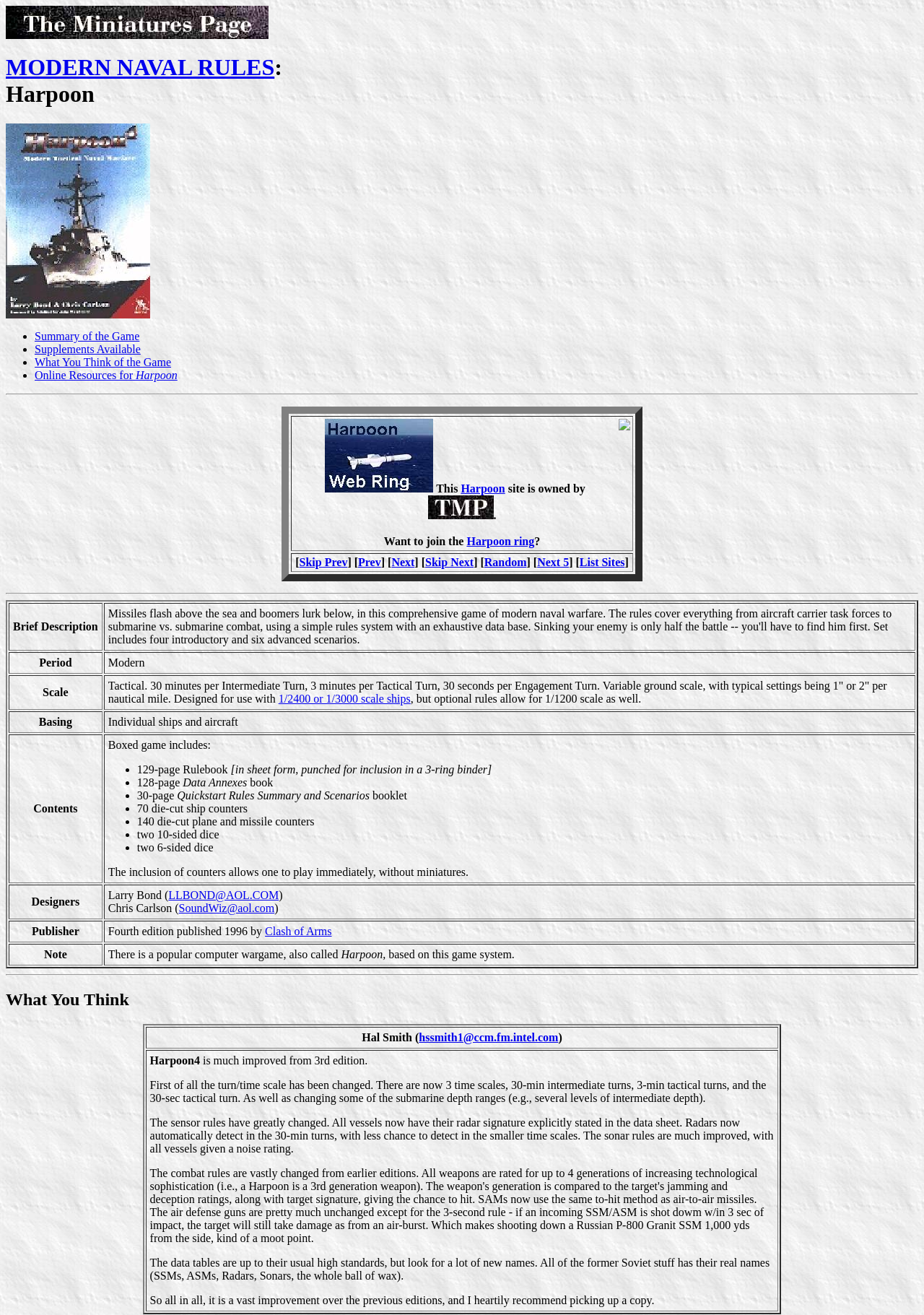Extract the bounding box of the UI element described as: "1/2400 or 1/3000 scale ships".

[0.301, 0.527, 0.444, 0.536]